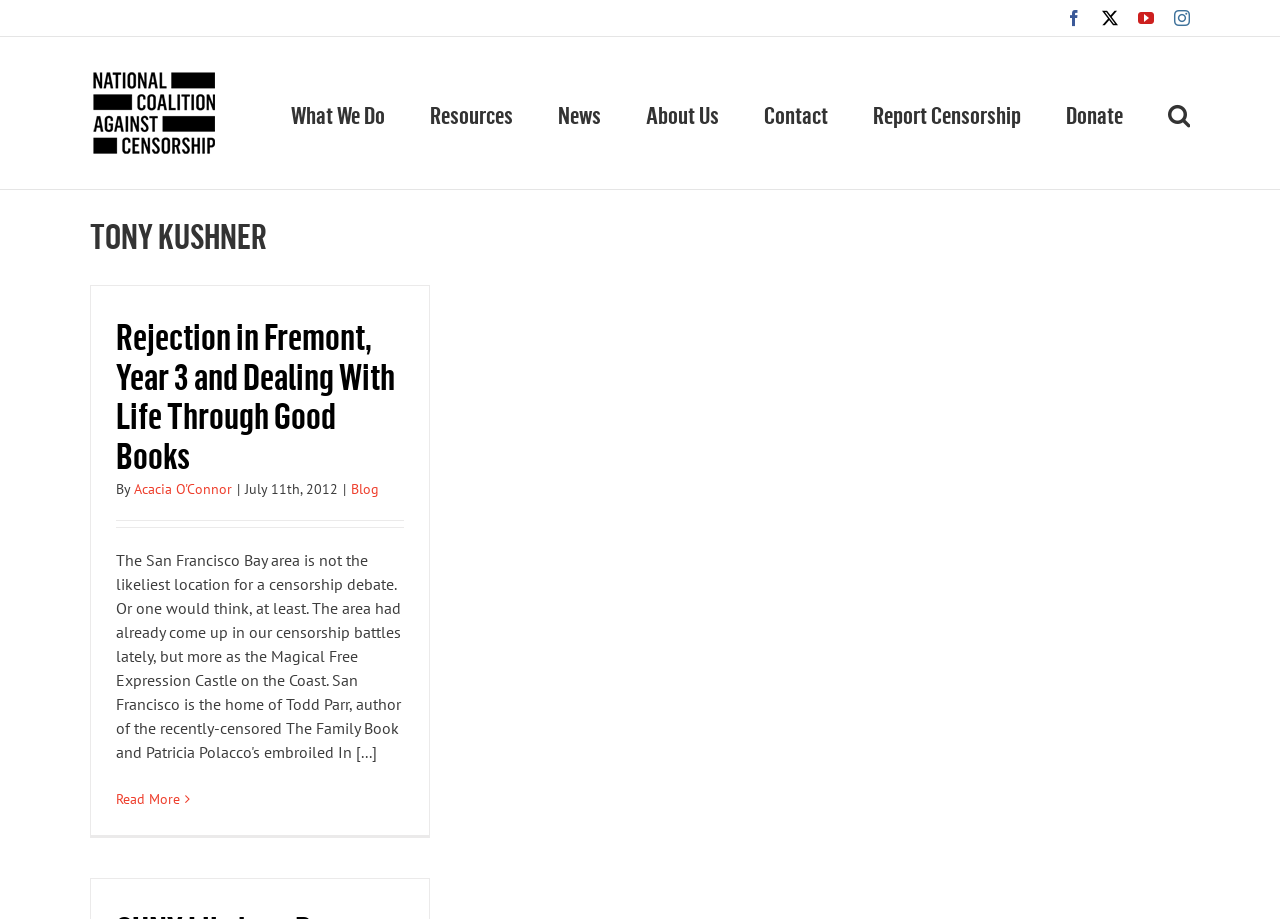How many social media links are present at the top right corner?
Look at the screenshot and give a one-word or phrase answer.

4